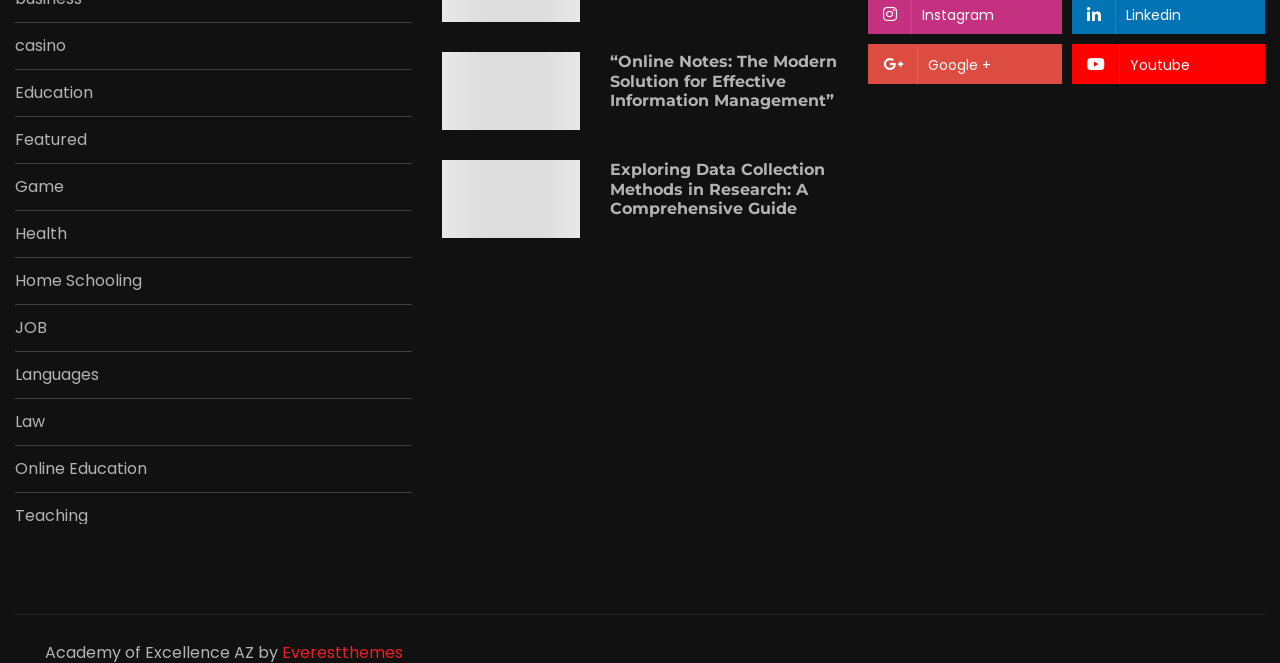Answer in one word or a short phrase: 
What social media platform is represented by the icon ''?

Youtube